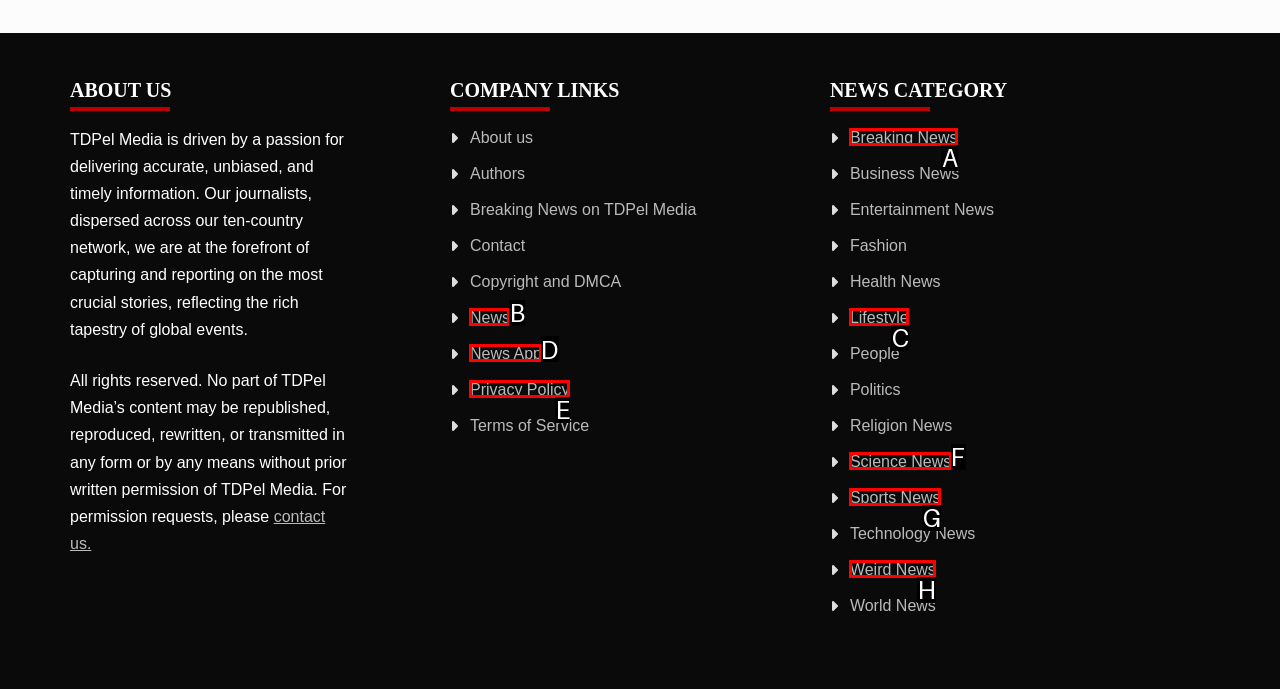Select the proper UI element to click in order to perform the following task: Visit the News App. Indicate your choice with the letter of the appropriate option.

D